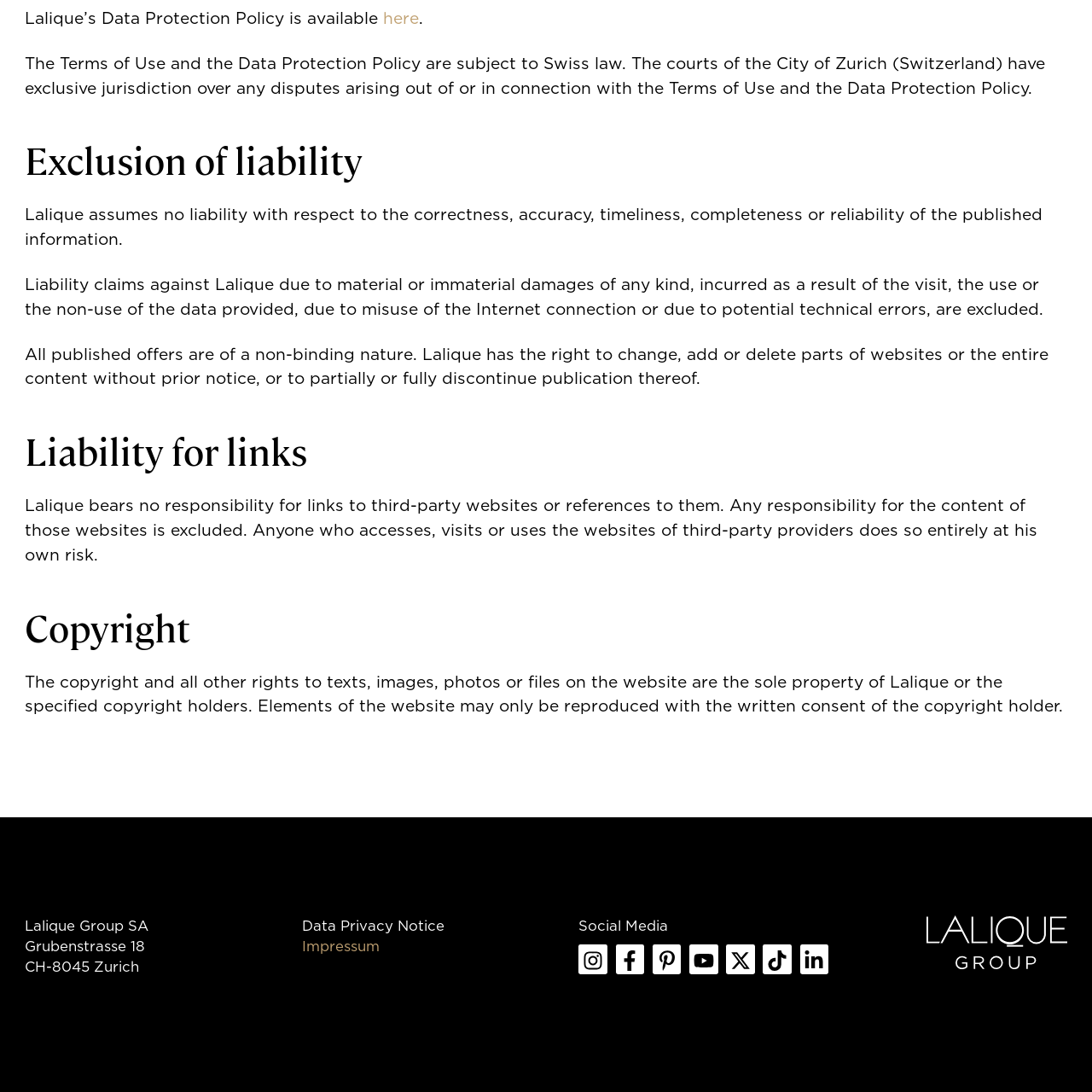Please provide a comprehensive answer to the question below using the information from the image: Can Lalique change or delete parts of the website without notice?

The text states, 'Lalique has the right to change, add or delete parts of websites or the entire content without prior notice, or to partially or fully discontinue publication thereof.' This implies that Lalique can make changes to the website without informing users beforehand.